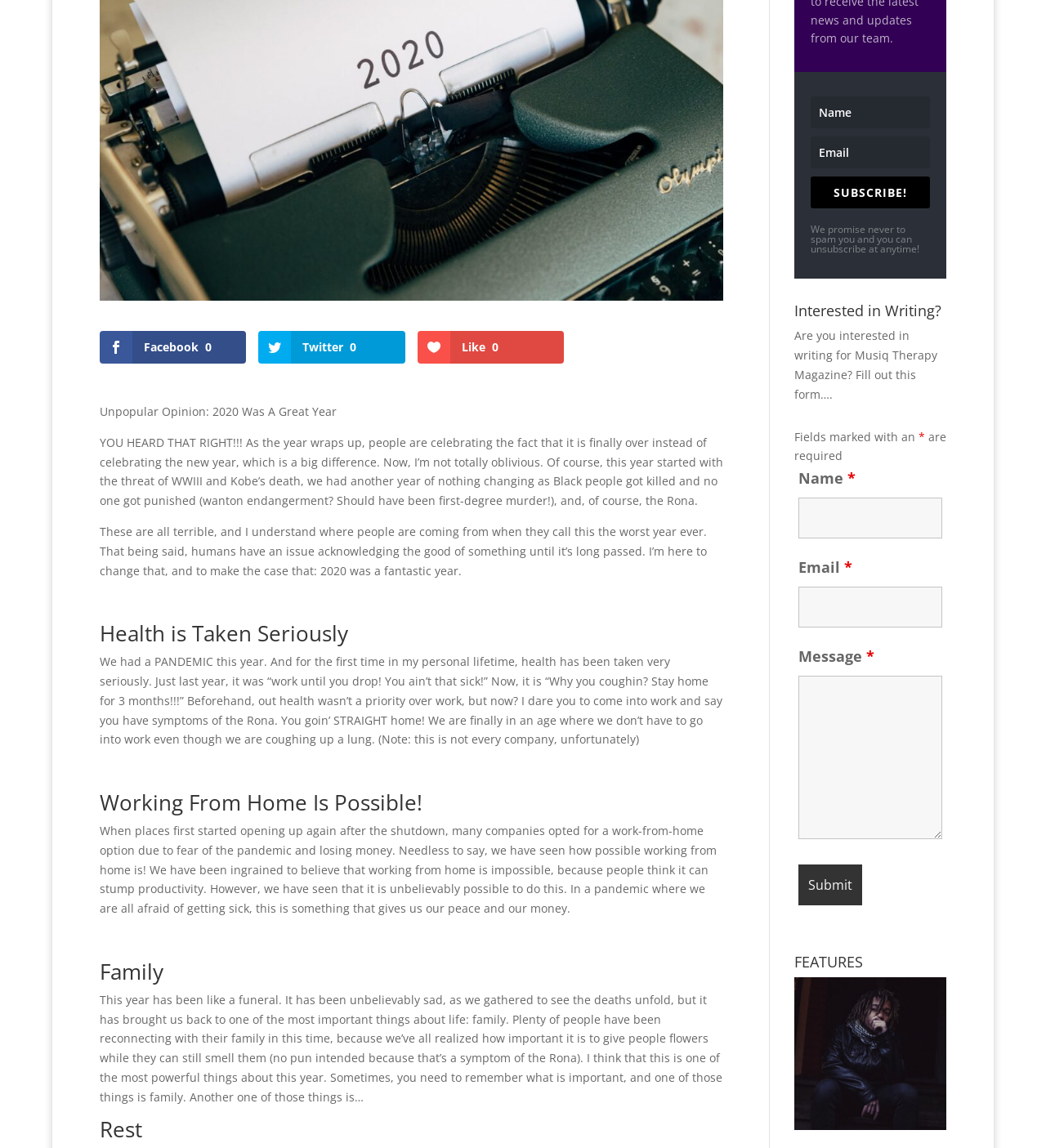Locate and provide the bounding box coordinates for the HTML element that matches this description: "placeholder="Name"".

[0.775, 0.084, 0.889, 0.112]